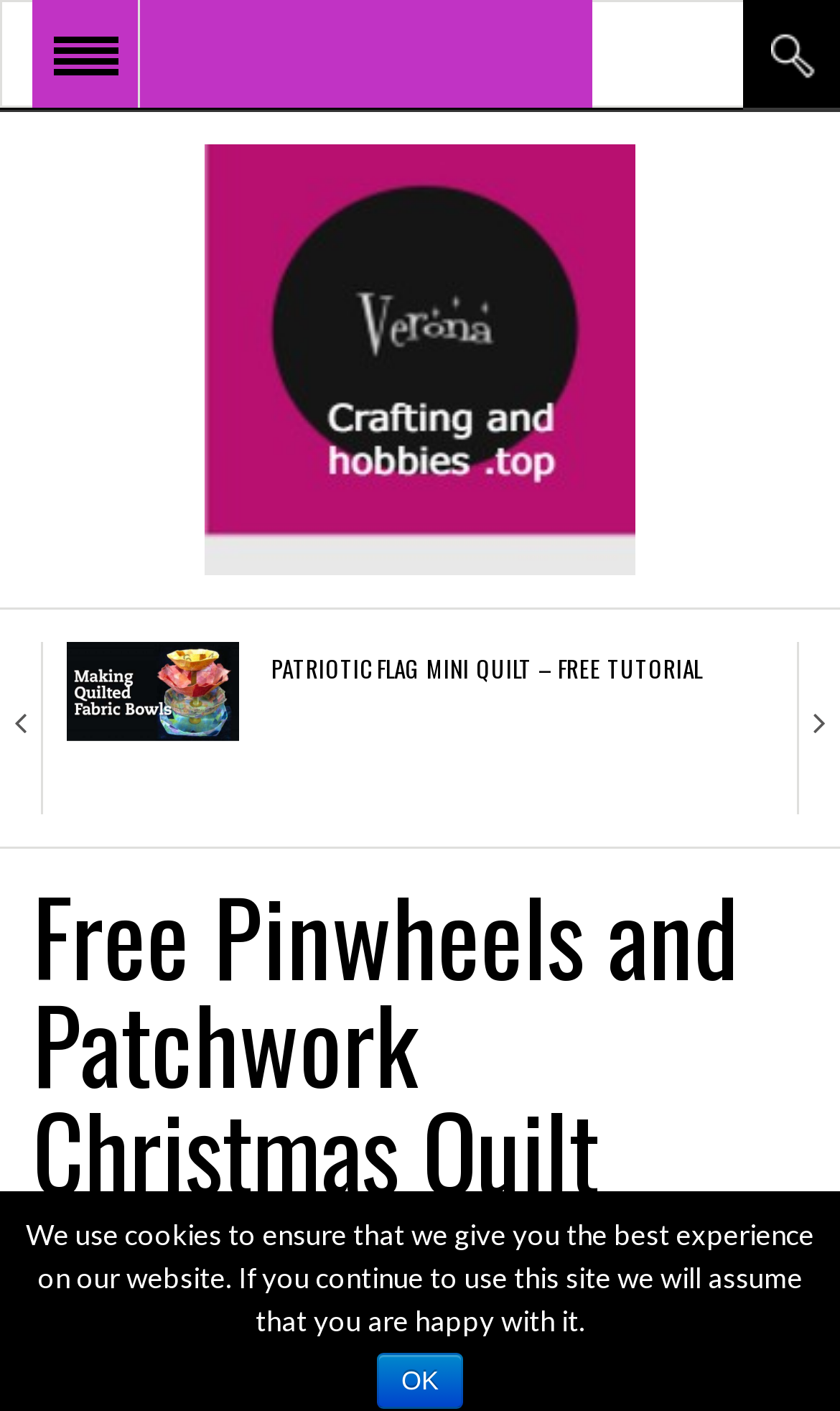Provide the text content of the webpage's main heading.

Free Pinwheels and Patchwork Christmas Quilt Pattern